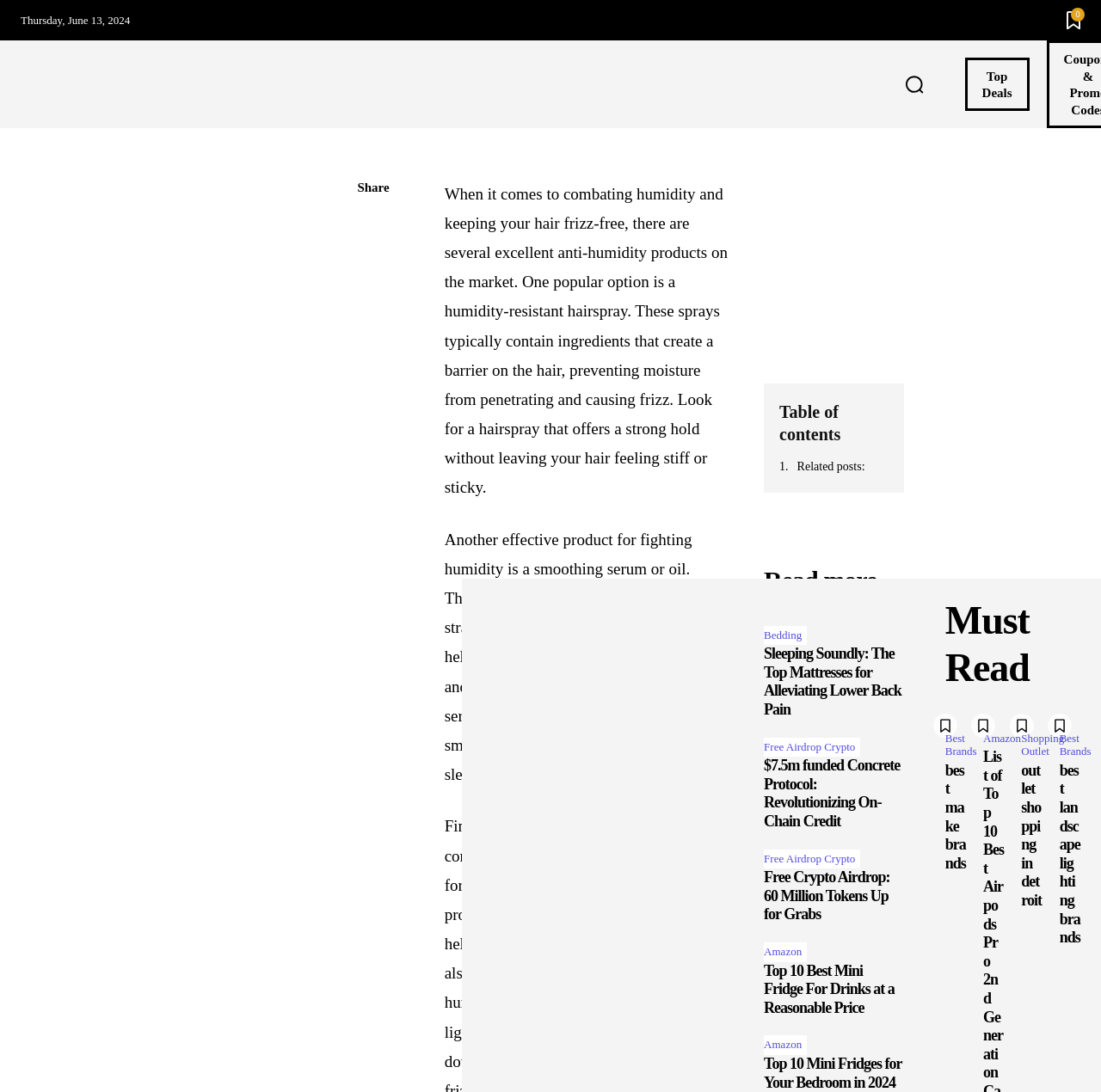Identify the coordinates of the bounding box for the element that must be clicked to accomplish the instruction: "Read more about best hair anti-humidity products".

[0.694, 0.518, 0.796, 0.544]